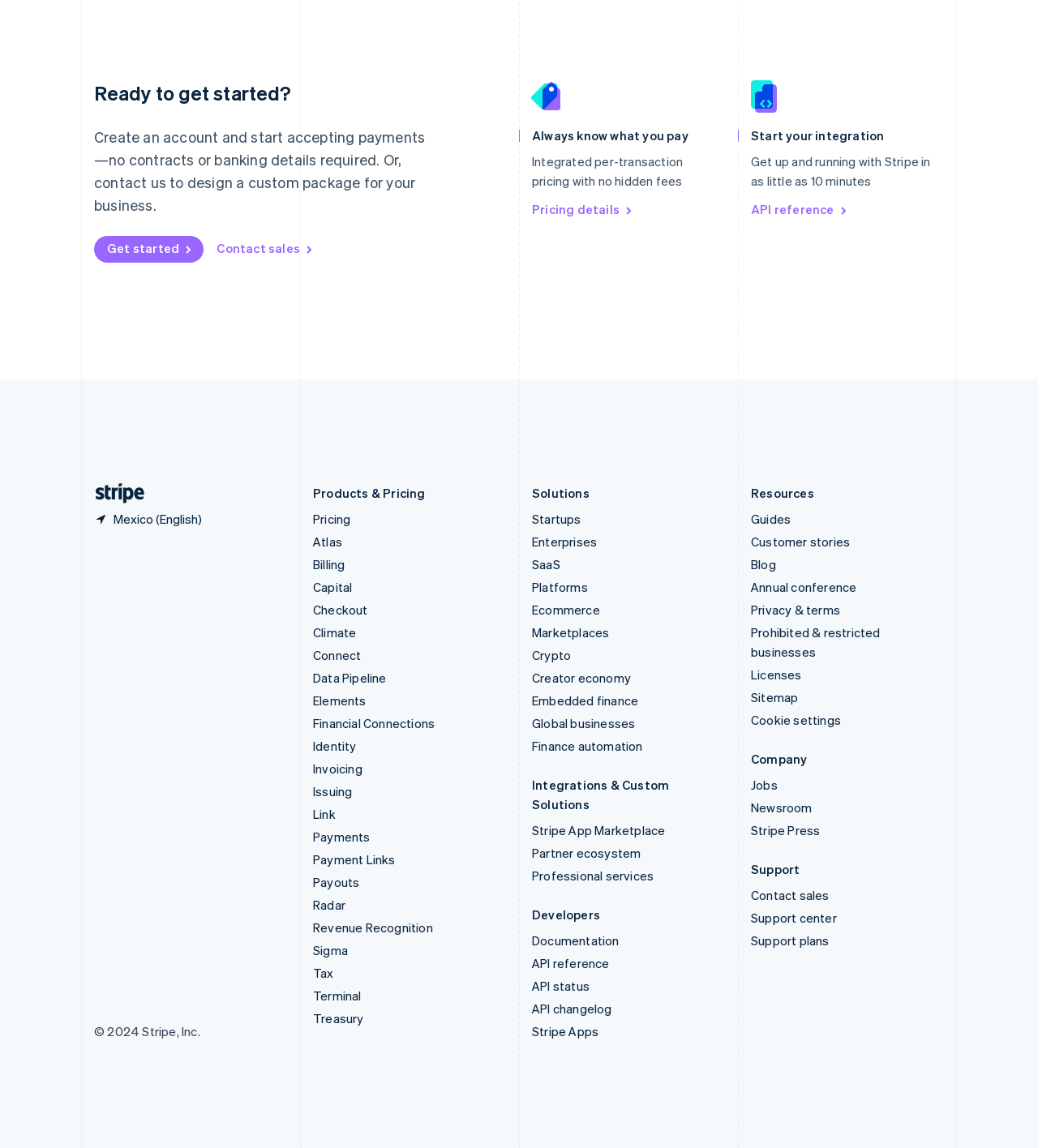Specify the bounding box coordinates of the area to click in order to execute this command: 'Go to the Stripe homepage'. The coordinates should consist of four float numbers ranging from 0 to 1, and should be formatted as [left, top, right, bottom].

[0.092, 0.421, 0.127, 0.439]